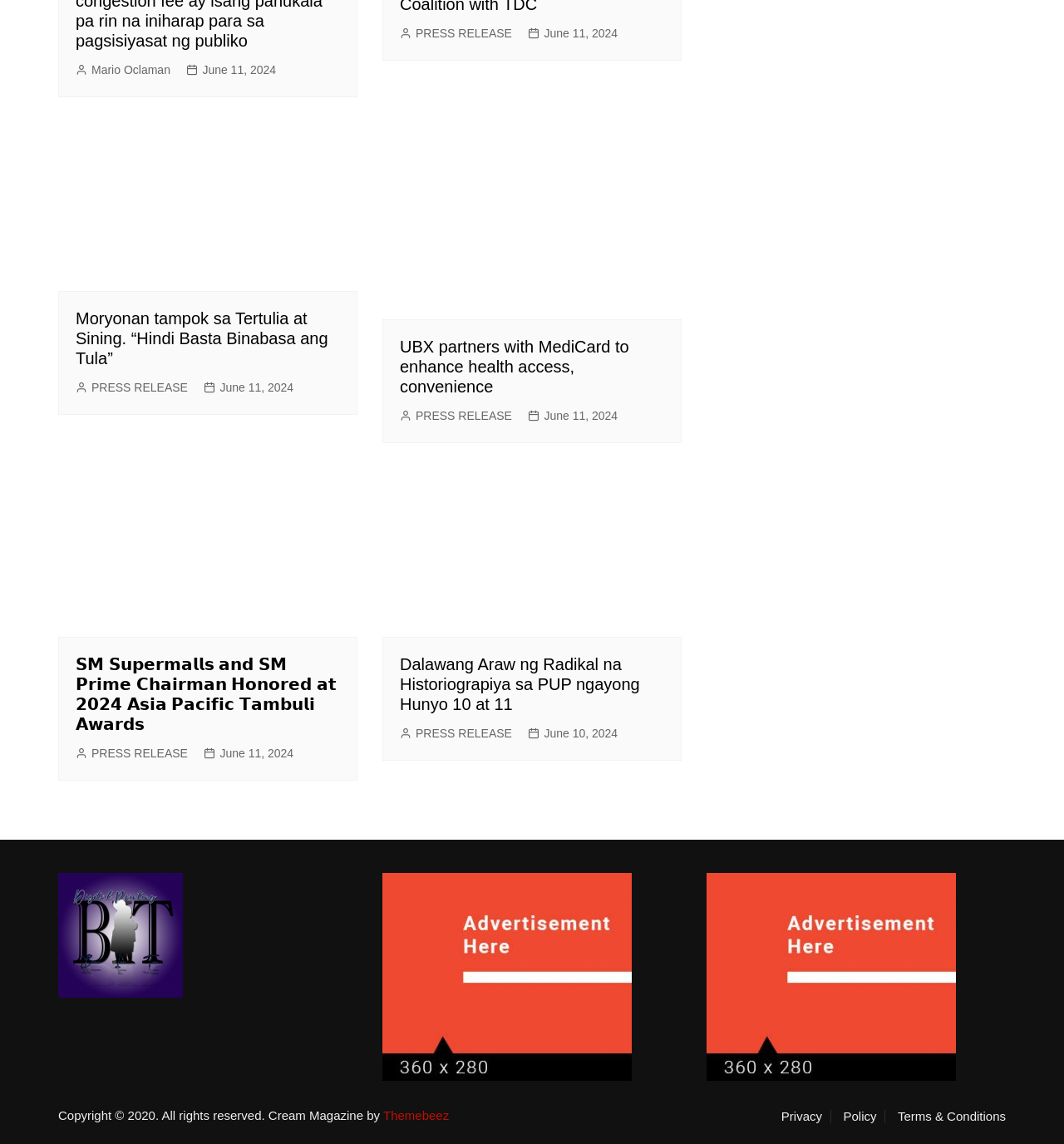Please provide the bounding box coordinates for the element that needs to be clicked to perform the instruction: "View the image of Moryonan tampok sa Tertulia at Sining". The coordinates must consist of four float numbers between 0 and 1, formatted as [left, top, right, bottom].

[0.055, 0.107, 0.336, 0.254]